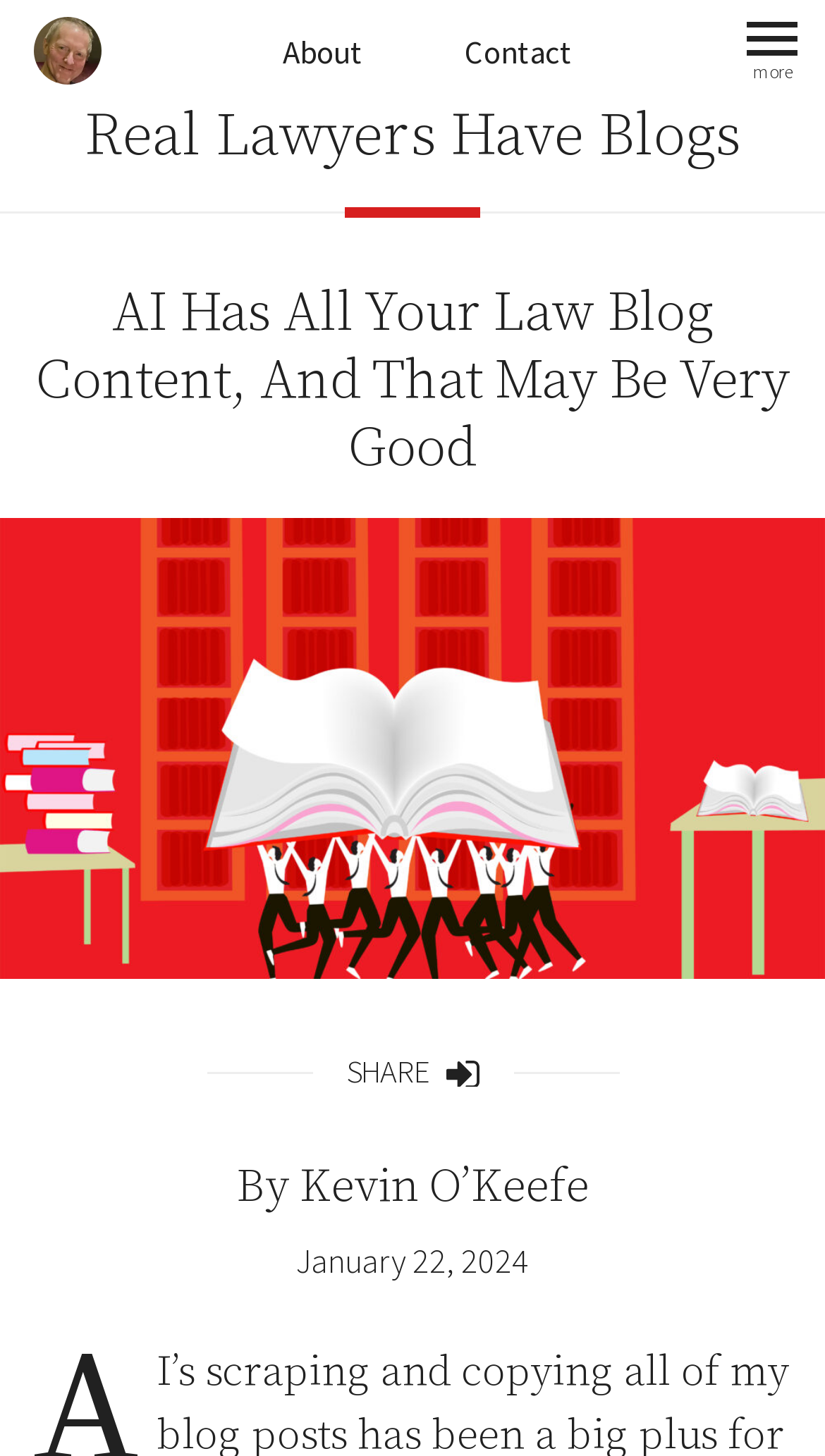Please locate the bounding box coordinates of the element that should be clicked to complete the given instruction: "go to Contact page".

[0.707, 0.922, 0.822, 0.948]